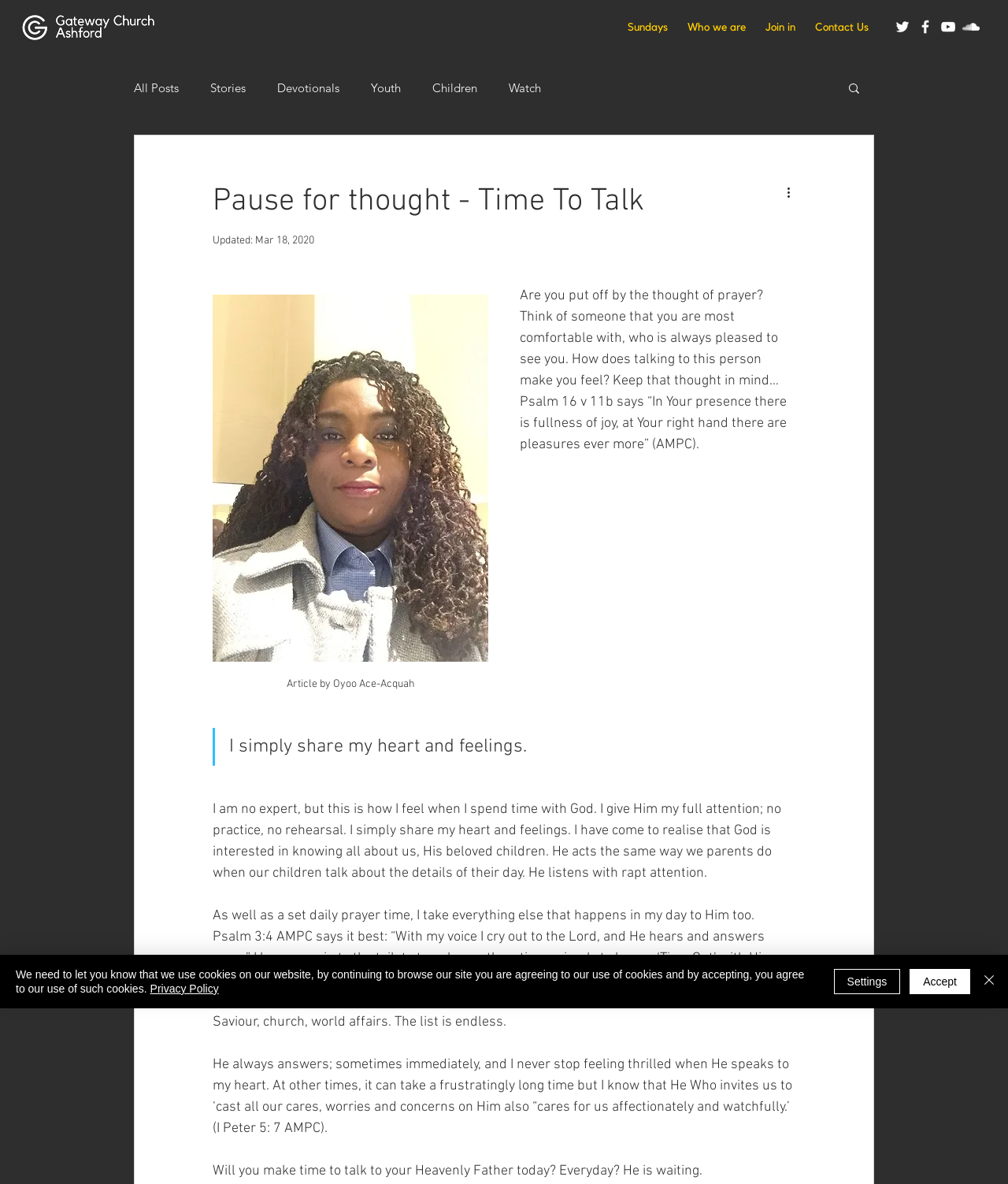Construct a comprehensive description capturing every detail on the webpage.

This webpage is about a blog post titled "Pause for thought - Time To Talk" and features an article by Oyoo Ace-Acquah. At the top left corner, there is a logo of Gateway Church Ashford Kent. Below the logo, there is a navigation menu with links to "Sundays", "Who we are", "Join in", and "Contact Us". 

To the right of the navigation menu, there is a social bar with links to Twitter, Facebook, YouTube, and SoundCloud, each represented by a white icon. 

Below the social bar, there is another navigation menu with links to "All Posts", "Stories", "Devotionals", "Youth", "Children", and "Watch". A search button is located to the right of this menu.

The main content of the webpage is the article, which starts with a heading "Pause for thought - Time To Talk" followed by the updated date "Mar 18, 2020". The article is written by Oyoo Ace-Acquah and discusses the author's personal experience with prayer. The text is divided into several paragraphs, with a blockquote in the middle.

At the bottom of the webpage, there is a notification alert about the use of cookies on the website, with links to the "Privacy Policy" and buttons to "Accept", "Settings", and "Close".